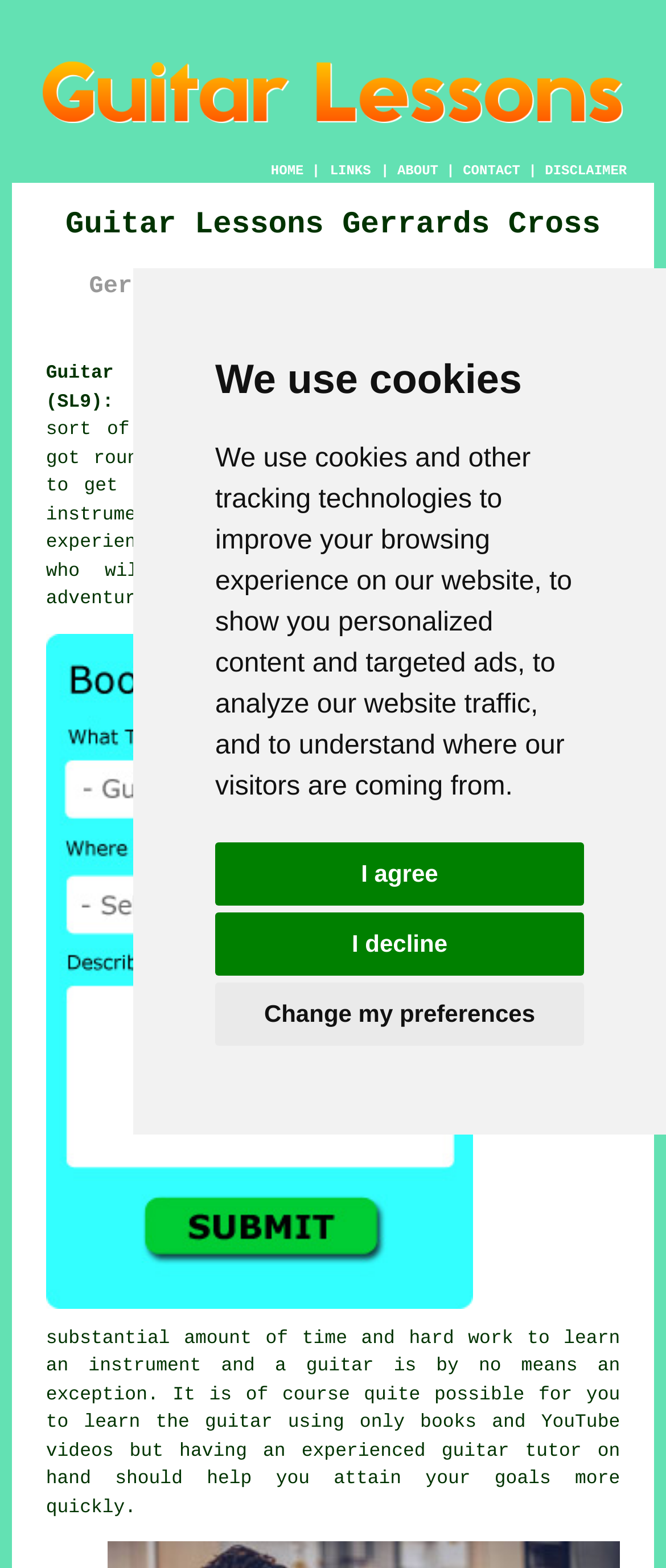Generate the text content of the main heading of the webpage.

Guitar Lessons Gerrards Cross